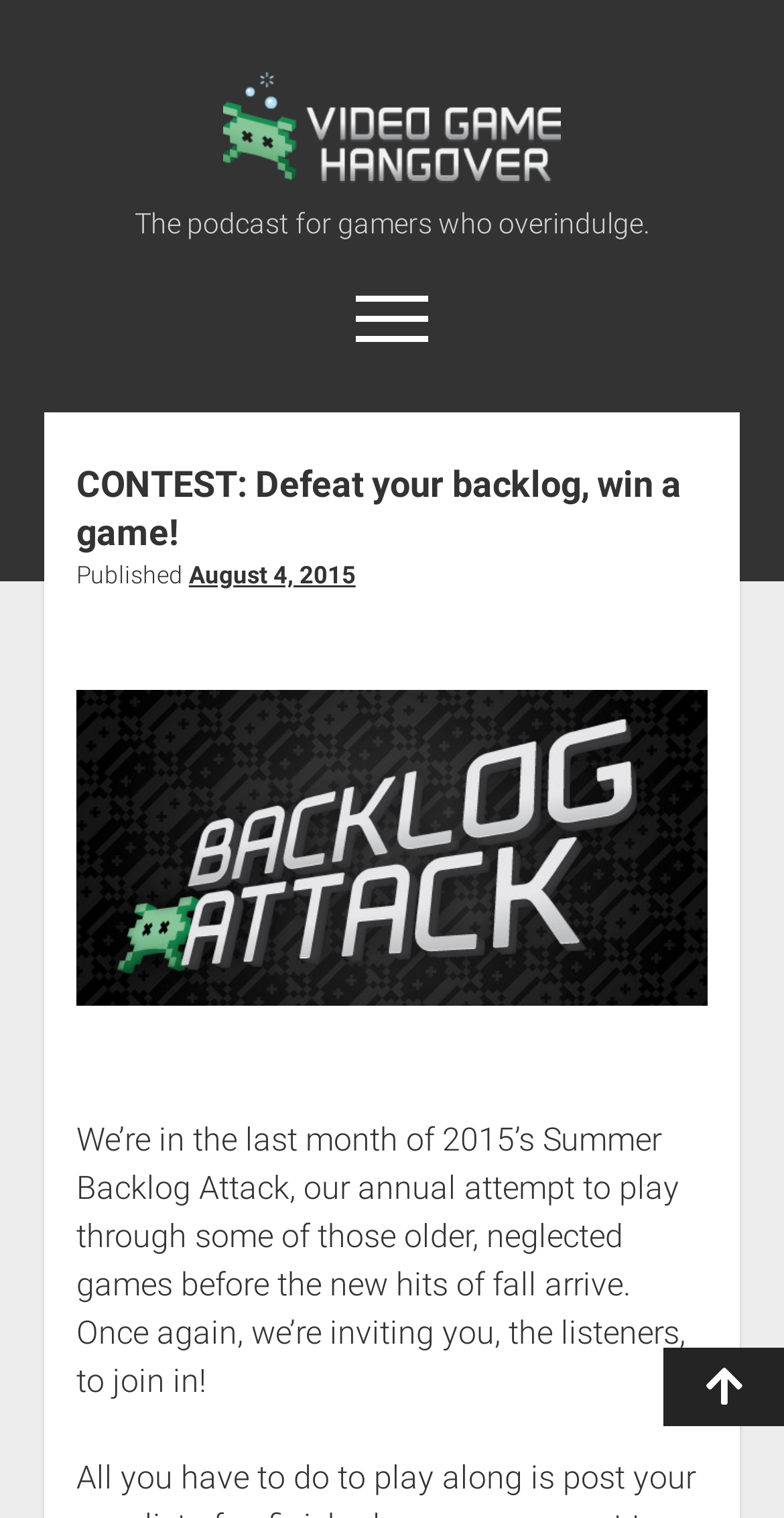What is the contest about?
Give a one-word or short-phrase answer derived from the screenshot.

Defeat backlog, win a game